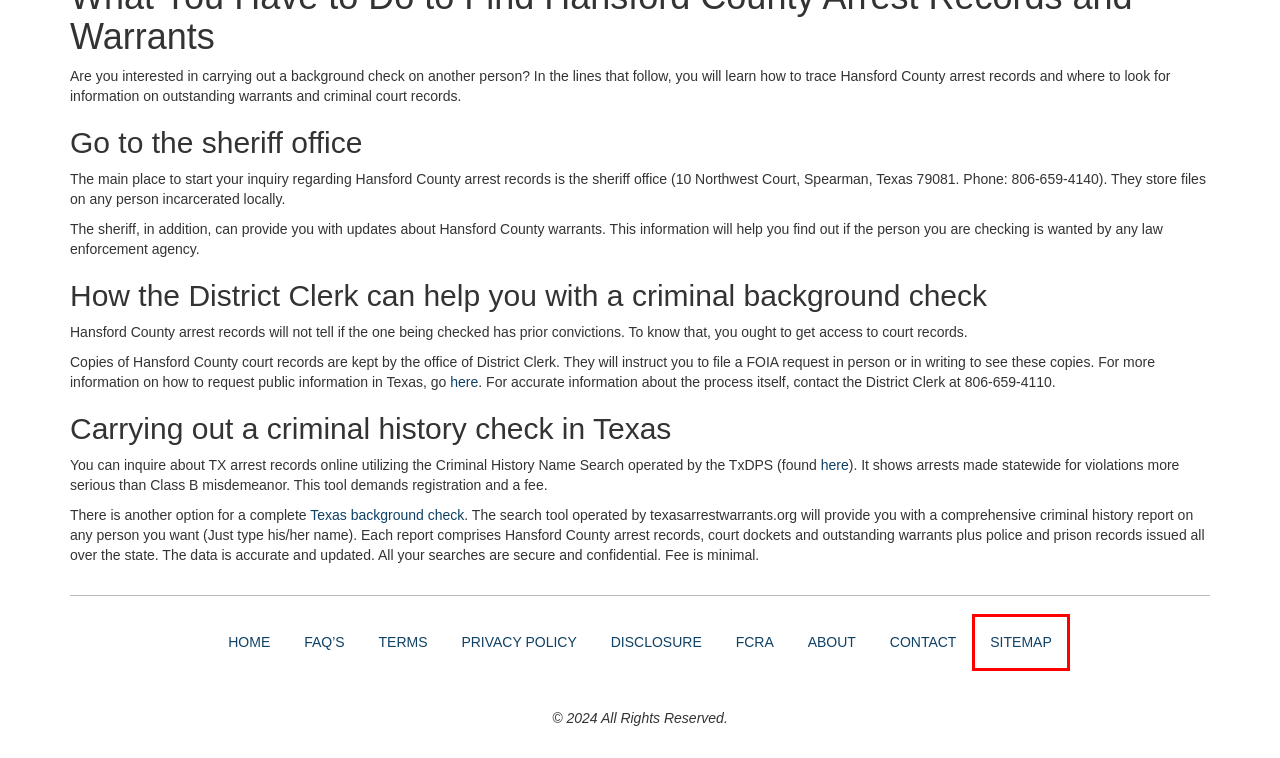Examine the screenshot of the webpage, which has a red bounding box around a UI element. Select the webpage description that best fits the new webpage after the element inside the red bounding box is clicked. Here are the choices:
A. FCRA
B. Privacy Policy
C. Sitemap
D. Terms
E. About
F. Texas Background Check
G. FAQ's
H. Disclosure

C